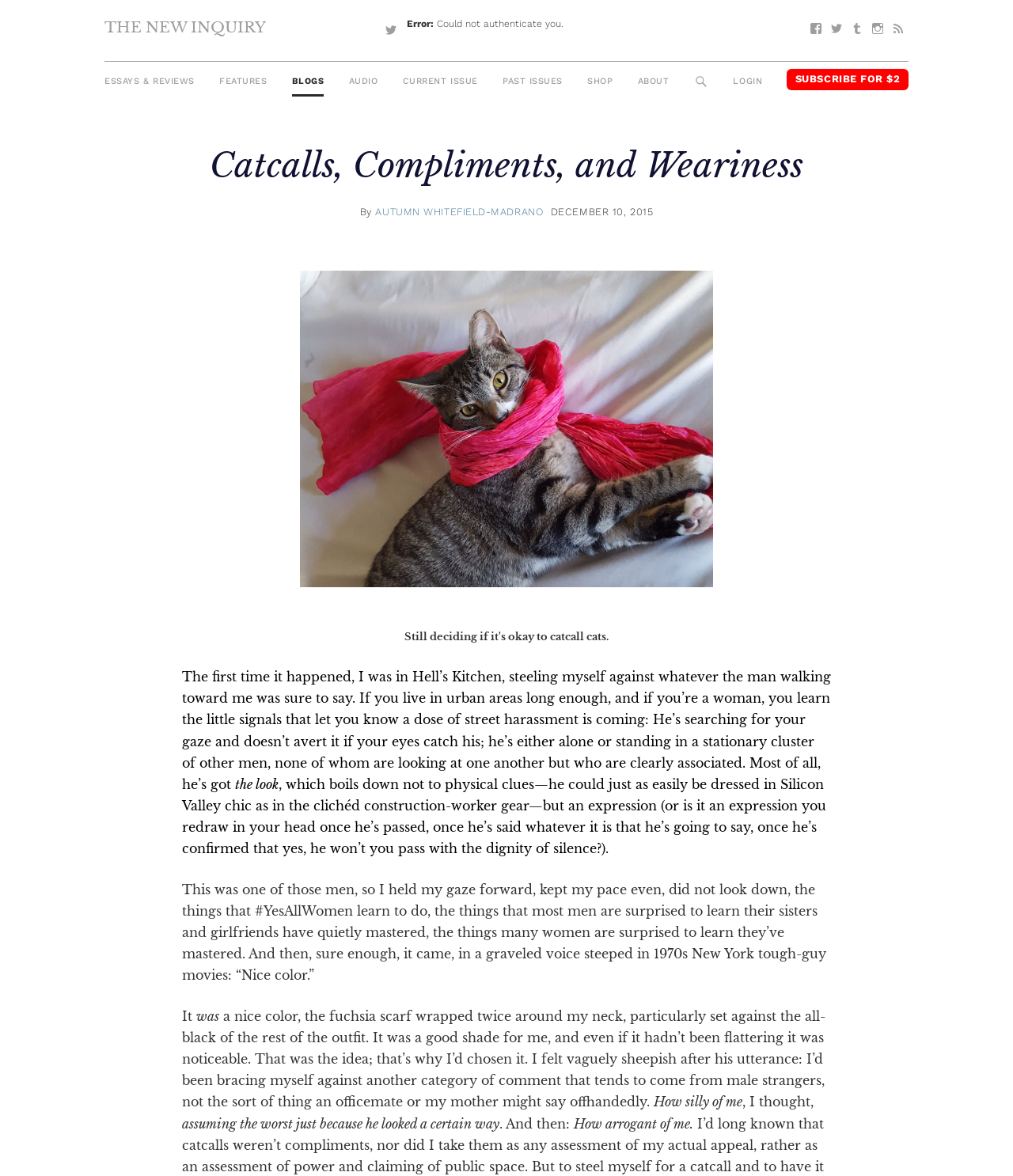Please identify the primary heading of the webpage and give its text content.

Catcalls, Compliments, and Weariness